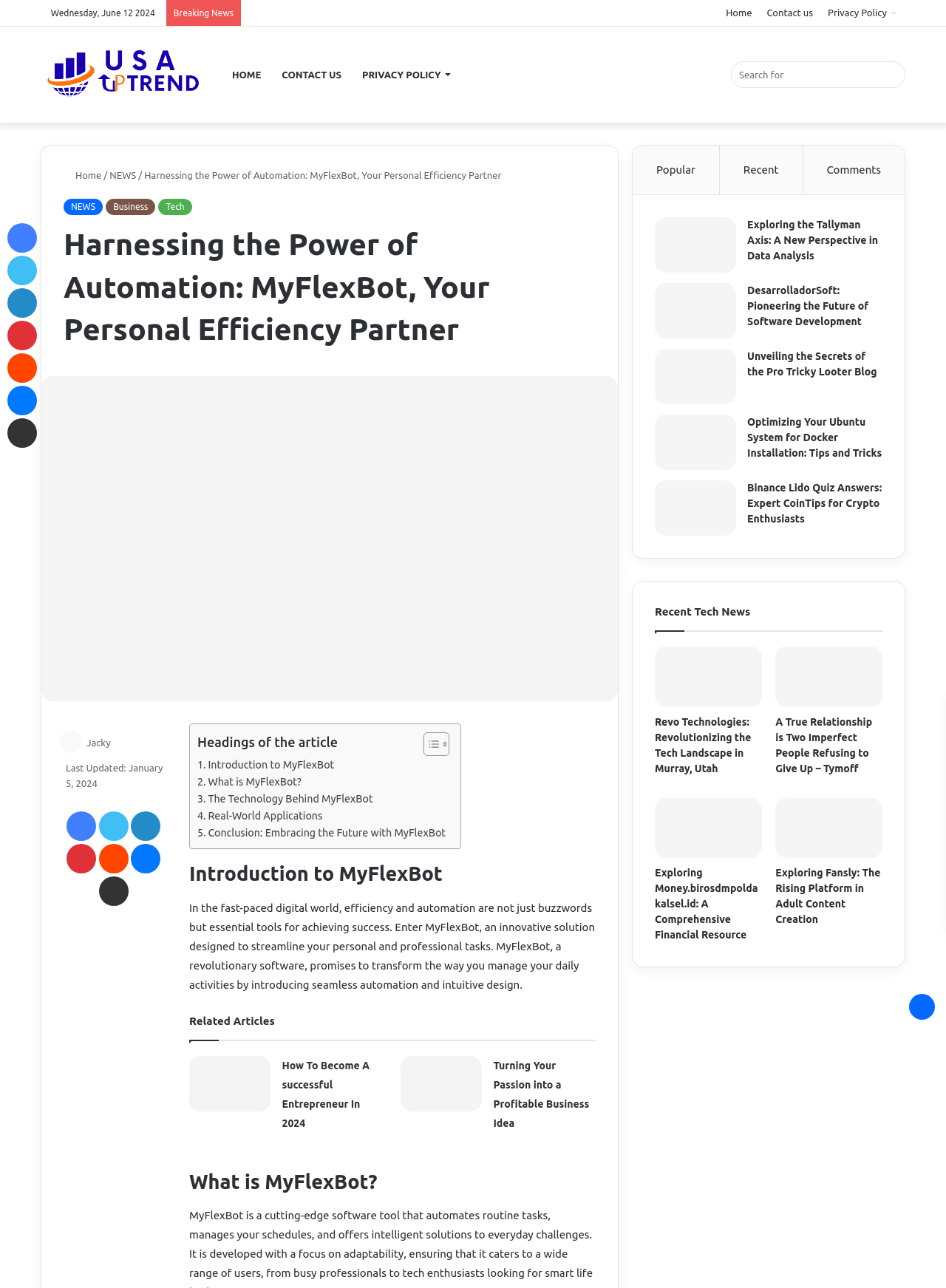Identify the bounding box coordinates of the specific part of the webpage to click to complete this instruction: "Explore What is MyFlexBot?".

[0.2, 0.907, 0.63, 0.929]